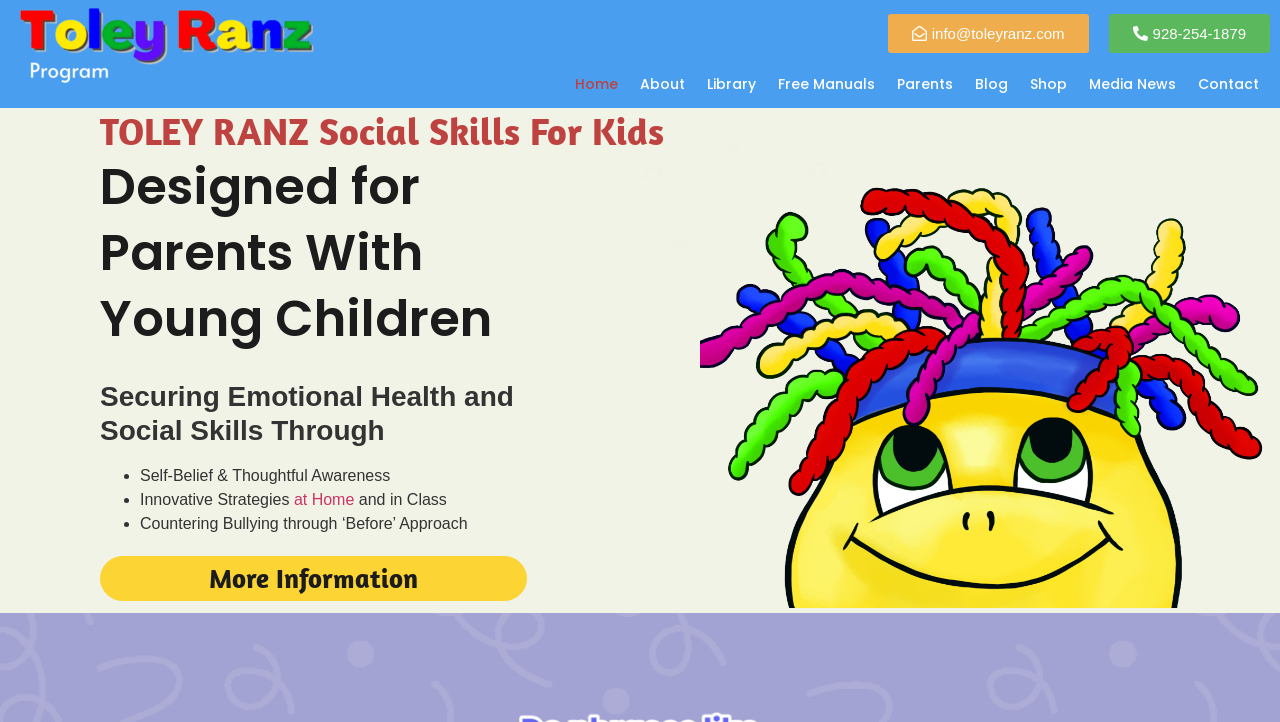Please determine the bounding box coordinates of the section I need to click to accomplish this instruction: "Click the 'About' link".

[0.491, 0.1, 0.544, 0.131]